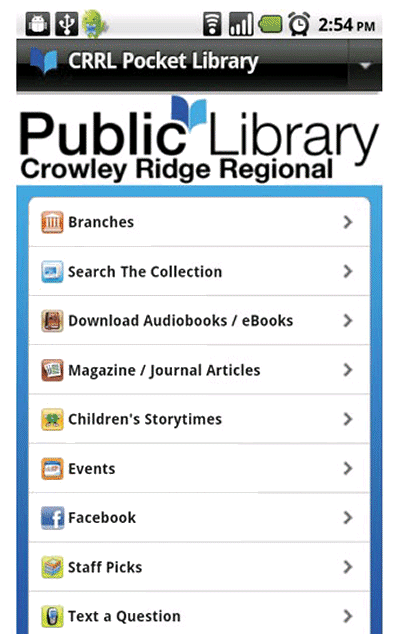Give a short answer to this question using one word or a phrase:
How many options are available in the user-friendly menu?

9